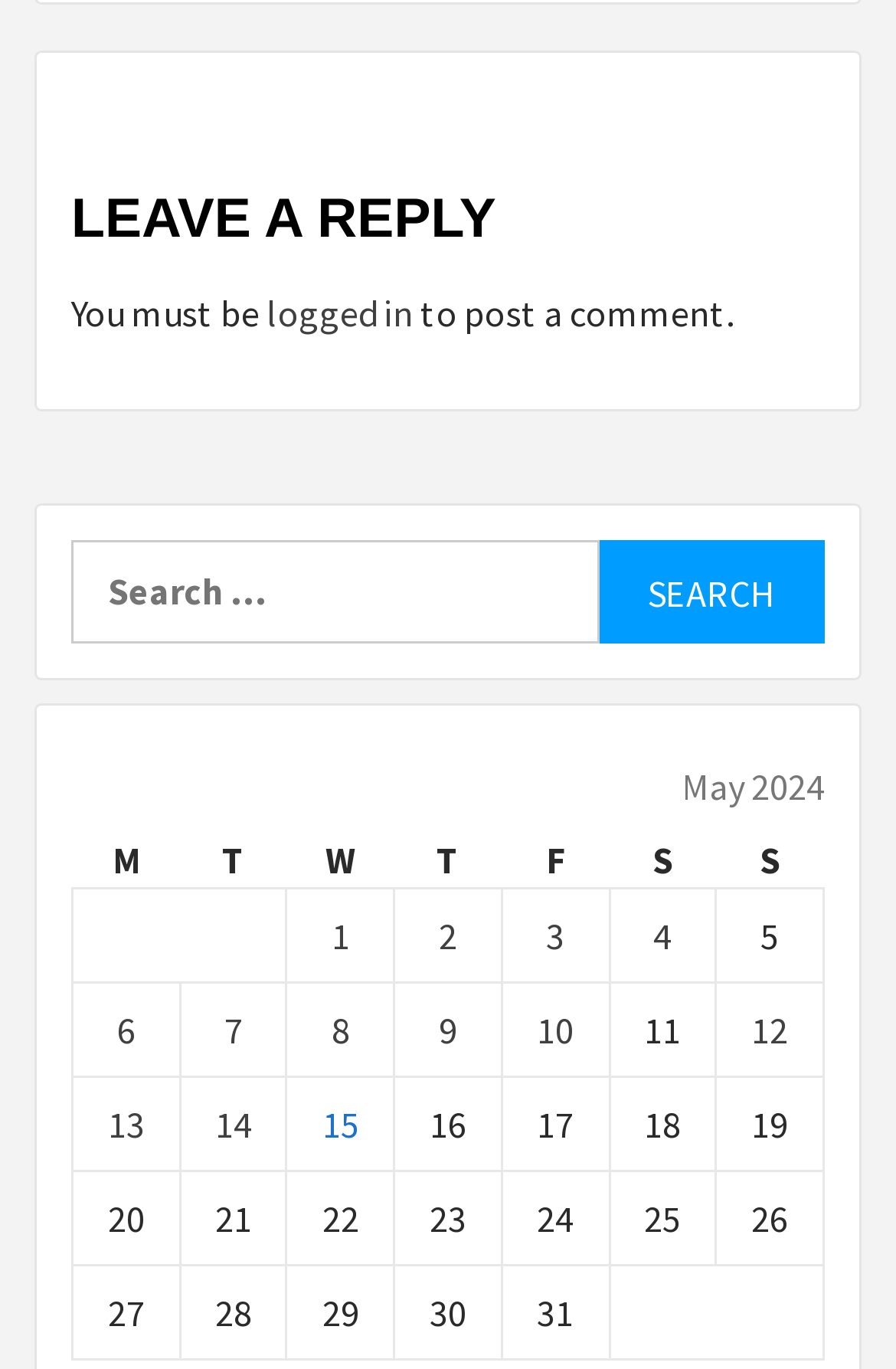What is the date range of the posts in the table?
Please elaborate on the answer to the question with detailed information.

The table contains links to posts published on various dates in May 2024, ranging from May 1 to May 31, as indicated by the grid cells containing dates and post titles.